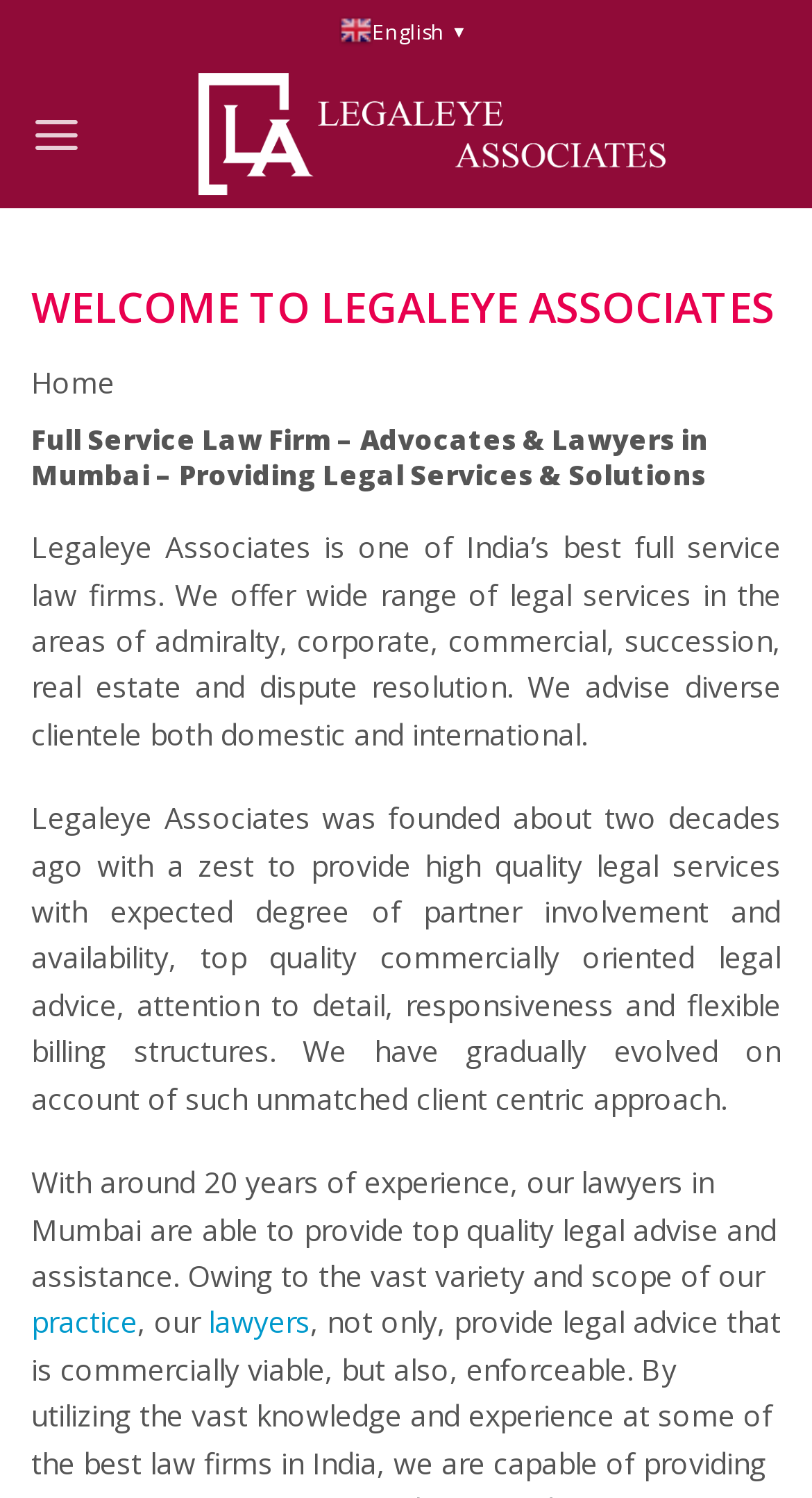What is the name of the law firm?
Answer the question with just one word or phrase using the image.

Legaleye Associates